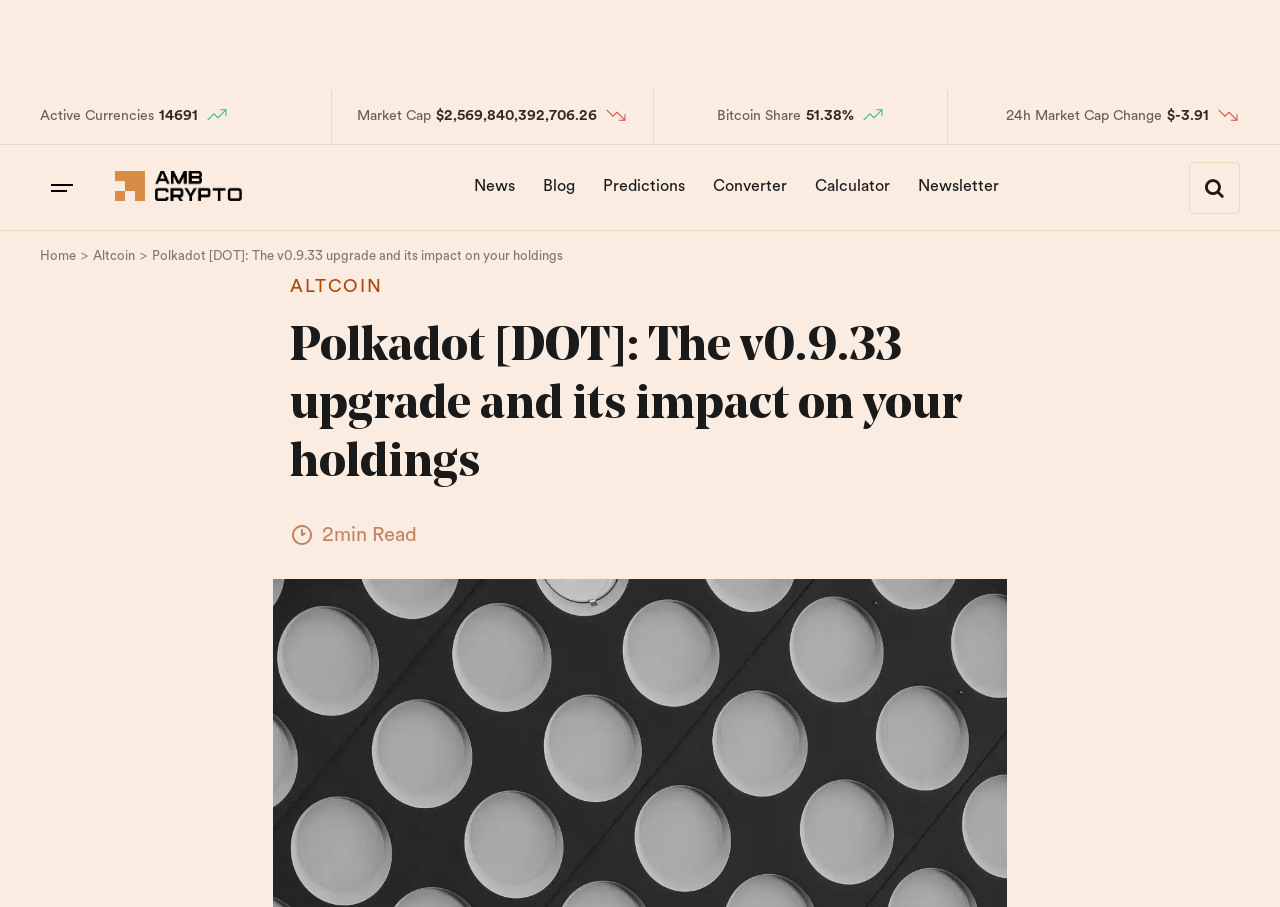Please provide a one-word or short phrase answer to the question:
What is the estimated reading time of the article?

2min